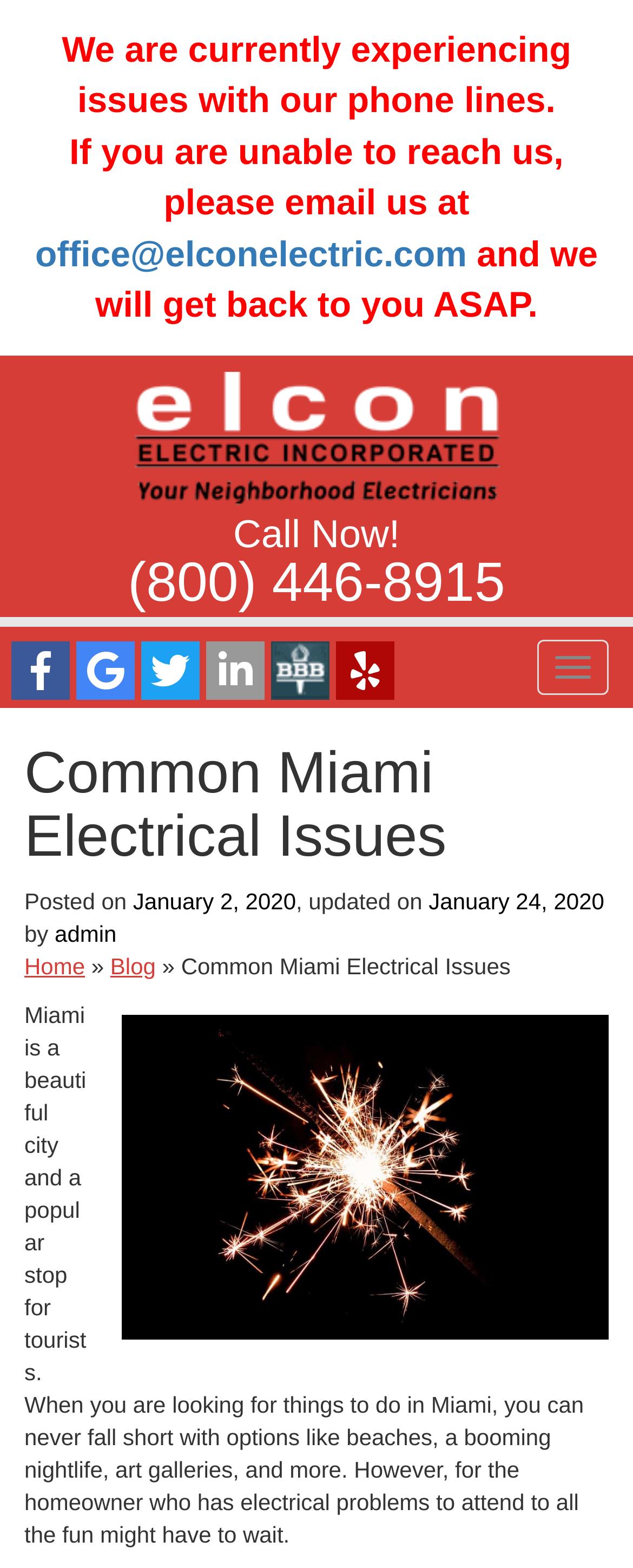How many social media links are there?
Using the image as a reference, answer the question in detail.

I counted the number of social media links by looking at the link elements with the icons for Facebook, Google My Business, Twitter, and LinkedIn, which are located below the phone number and email address.